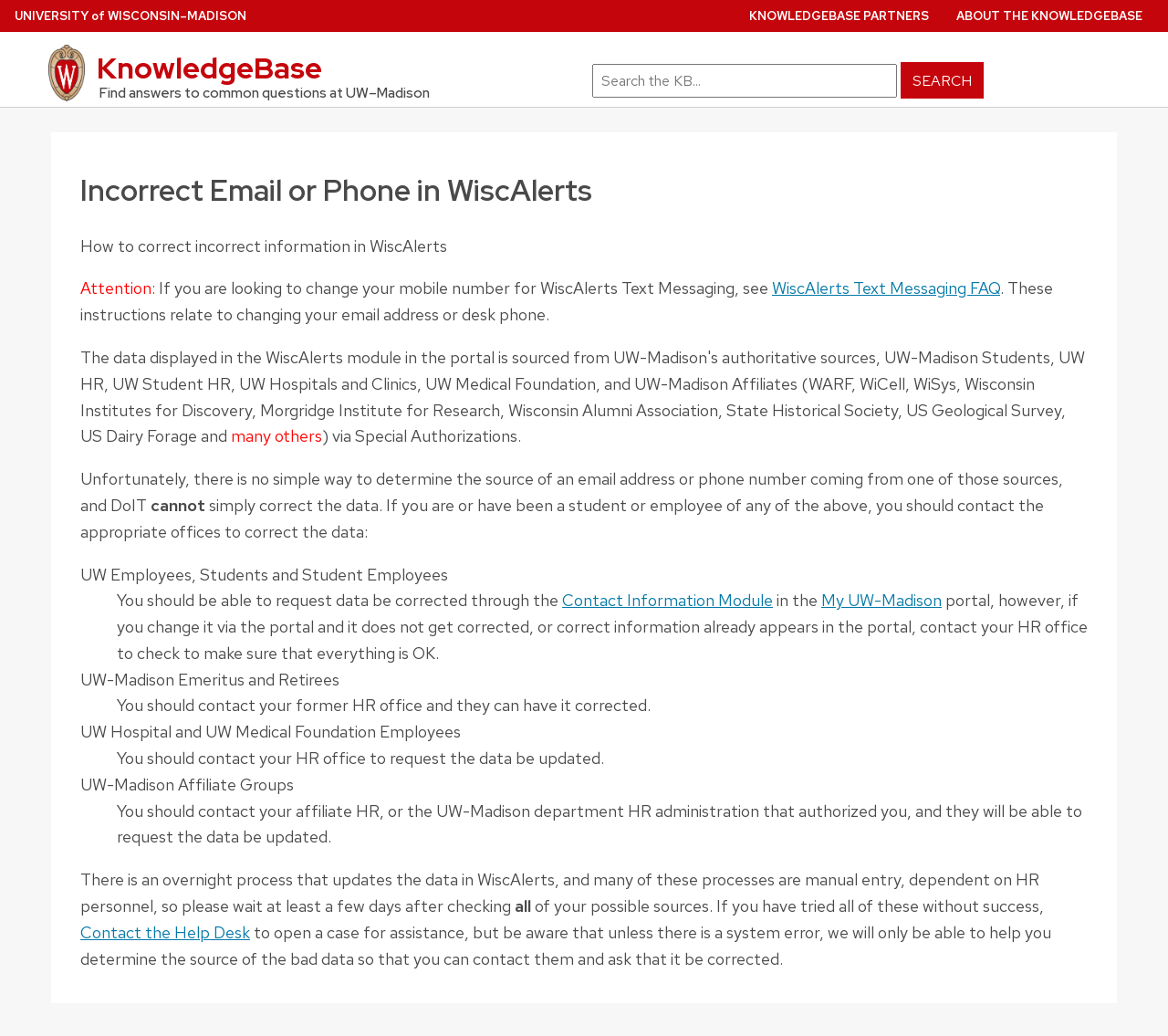What is the purpose of the search bar?
Provide an in-depth answer to the question, covering all aspects.

I inferred the purpose of the search bar by looking at its location on the webpage, which is above the article section, and its label 'Search term'. This suggests that it is meant to search the KnowledgeBase for relevant information.